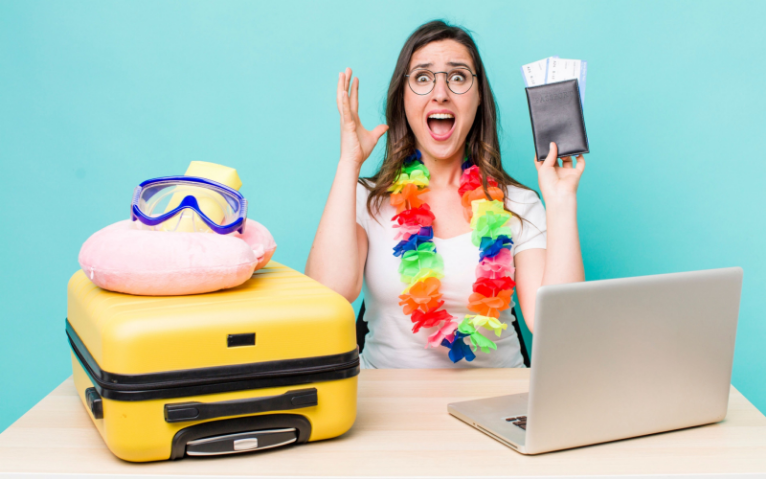Generate a detailed narrative of the image.

In this lively and humorous image, a young woman expresses a wide range of emotions related to travel preparation. She is seated at a desk with a vibrant aqua background, surrounded by travel essentials. To her left, a bright yellow suitcase and a pink inflatable donut serve as symbols of excitement for a vacation. The woman, wearing a colorful lei, appears both excited and overwhelmed as she raises her hands in the air, a clear indication of her emotions. In her right hand, she holds a wallet, possibly containing tickets or travel documents, while her expression conveys a mixture of joy and exasperation. The scene captures the chaotic yet thrilling moments leading up to a vacation, as suggested by the travel props and her animated reaction, drawing viewers into the anticipation of adventure.